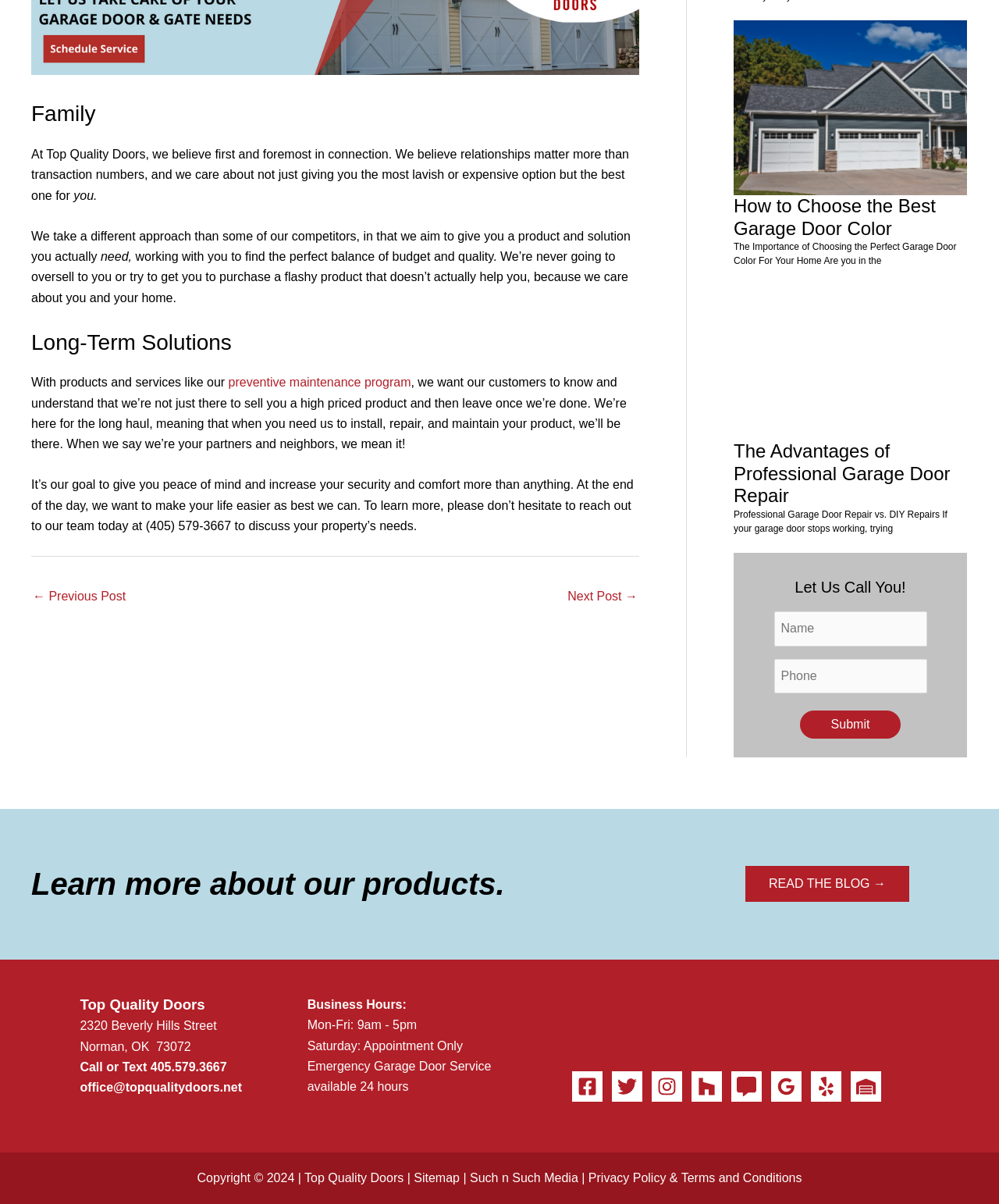Identify the bounding box coordinates of the region that should be clicked to execute the following instruction: "Enter your name in the 'Name (Required)' field".

[0.775, 0.508, 0.928, 0.537]